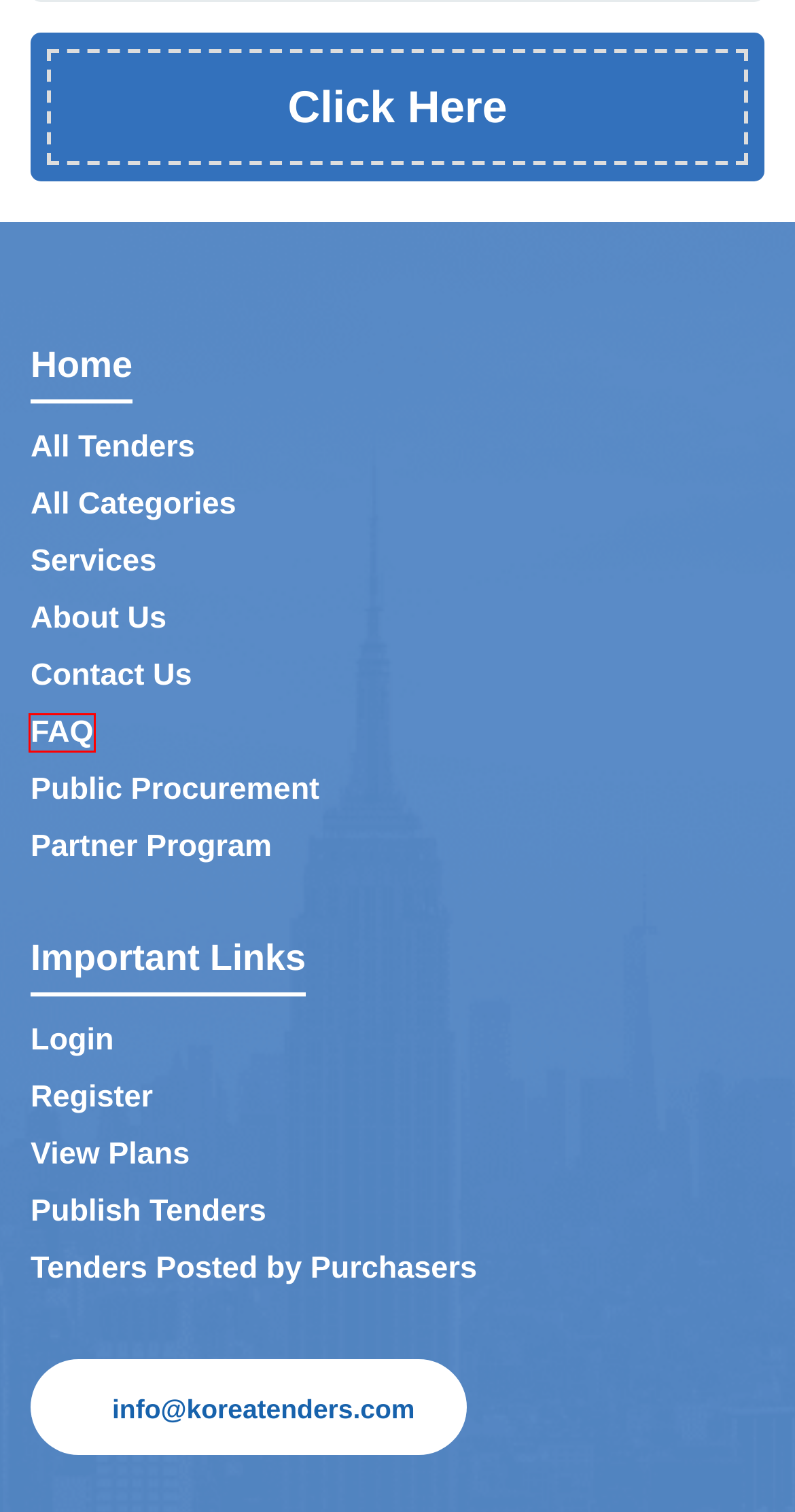Look at the screenshot of a webpage where a red rectangle bounding box is present. Choose the webpage description that best describes the new webpage after clicking the element inside the red bounding box. Here are the candidates:
A. Get Free Access Of KoreaTenders – Register To KoreaTenders
B. Login | KoreaTenders
C. Services | KoreaTenders
D. Tenders FAQ | Tenders Question and Answers | Online Tender Experts
E. KoreaTenders Partner Program | KoreaTenders
F. Contact us | KoreaTenders
G. Publish Your Tender Advertisement, Procurement News on KoreaTenders.com
H. KoreaTenders Public Procurement, Government Budget Spend, Public Expenditure | KoreaTenders

D